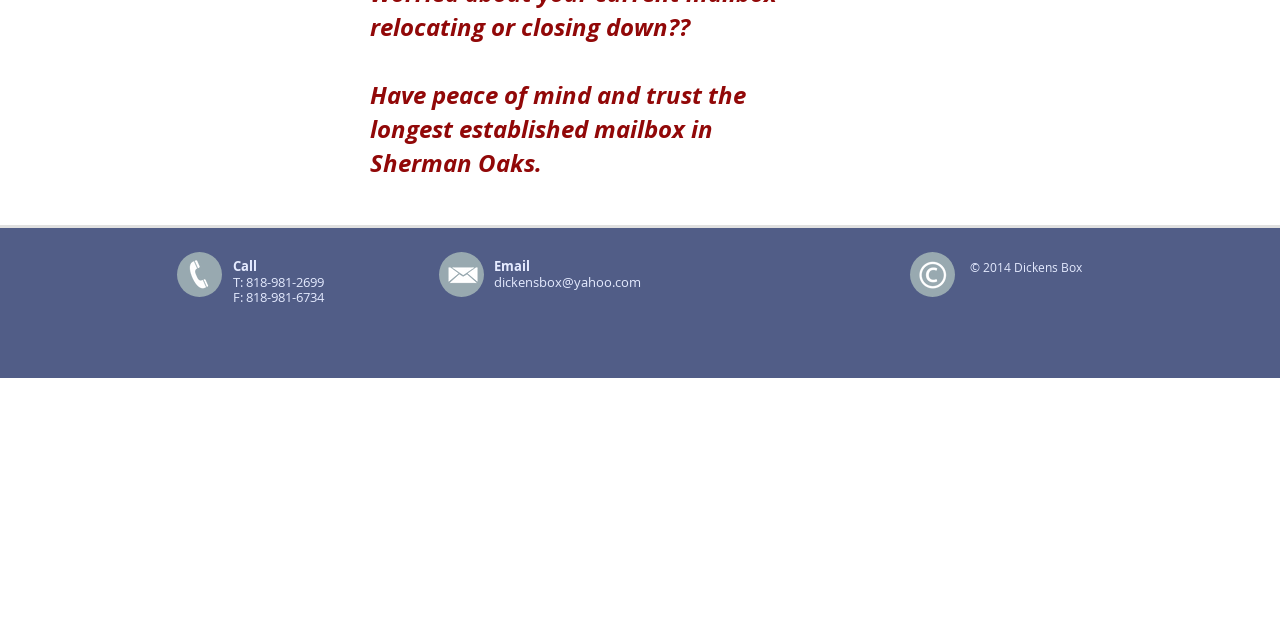Bounding box coordinates must be specified in the format (top-left x, top-left y, bottom-right x, bottom-right y). All values should be floating point numbers between 0 and 1. What are the bounding box coordinates of the UI element described as: dickensbox@yahoo.com

[0.386, 0.426, 0.501, 0.454]